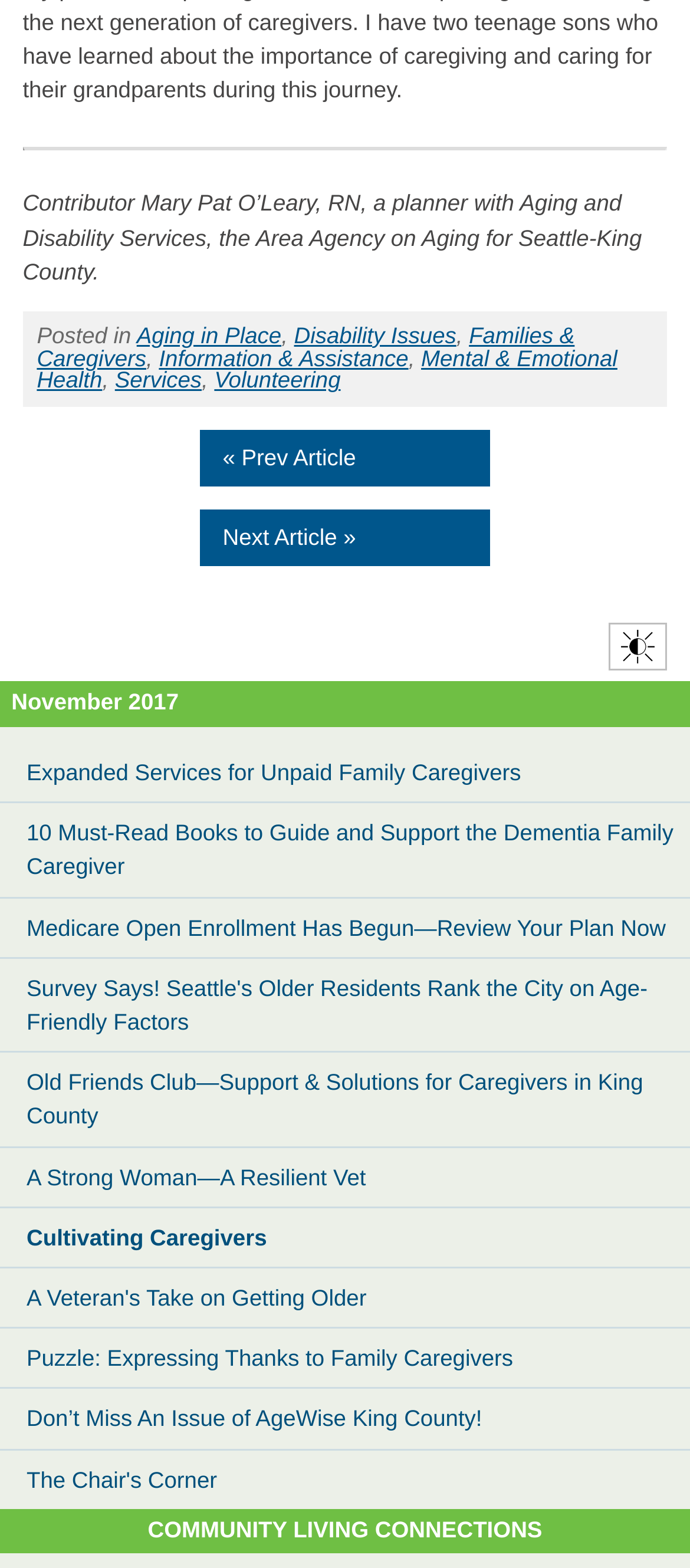Please locate the bounding box coordinates of the region I need to click to follow this instruction: "Read more about Imran Suleman".

None